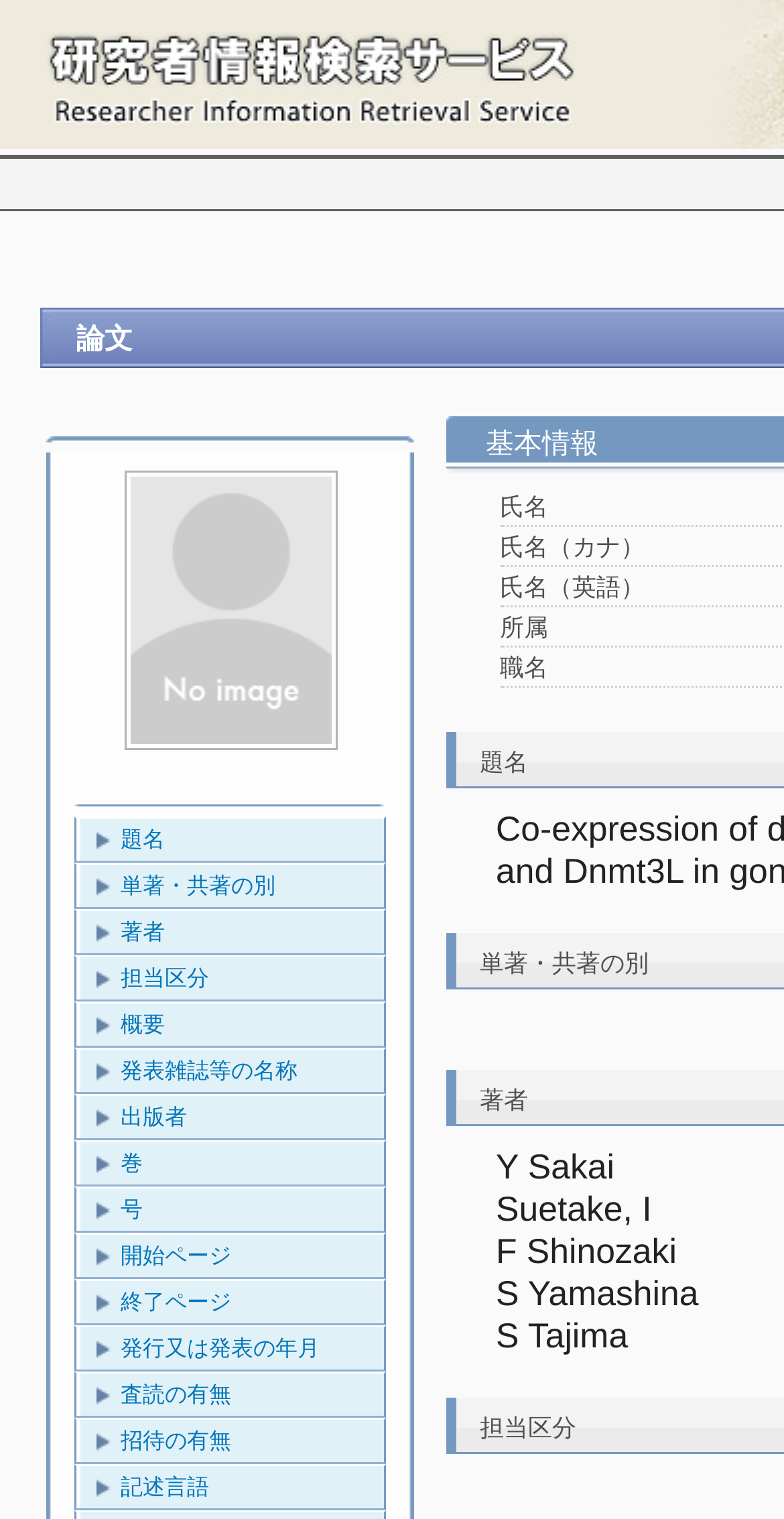Respond to the following query with just one word or a short phrase: 
How many authors are there in the paper?

5